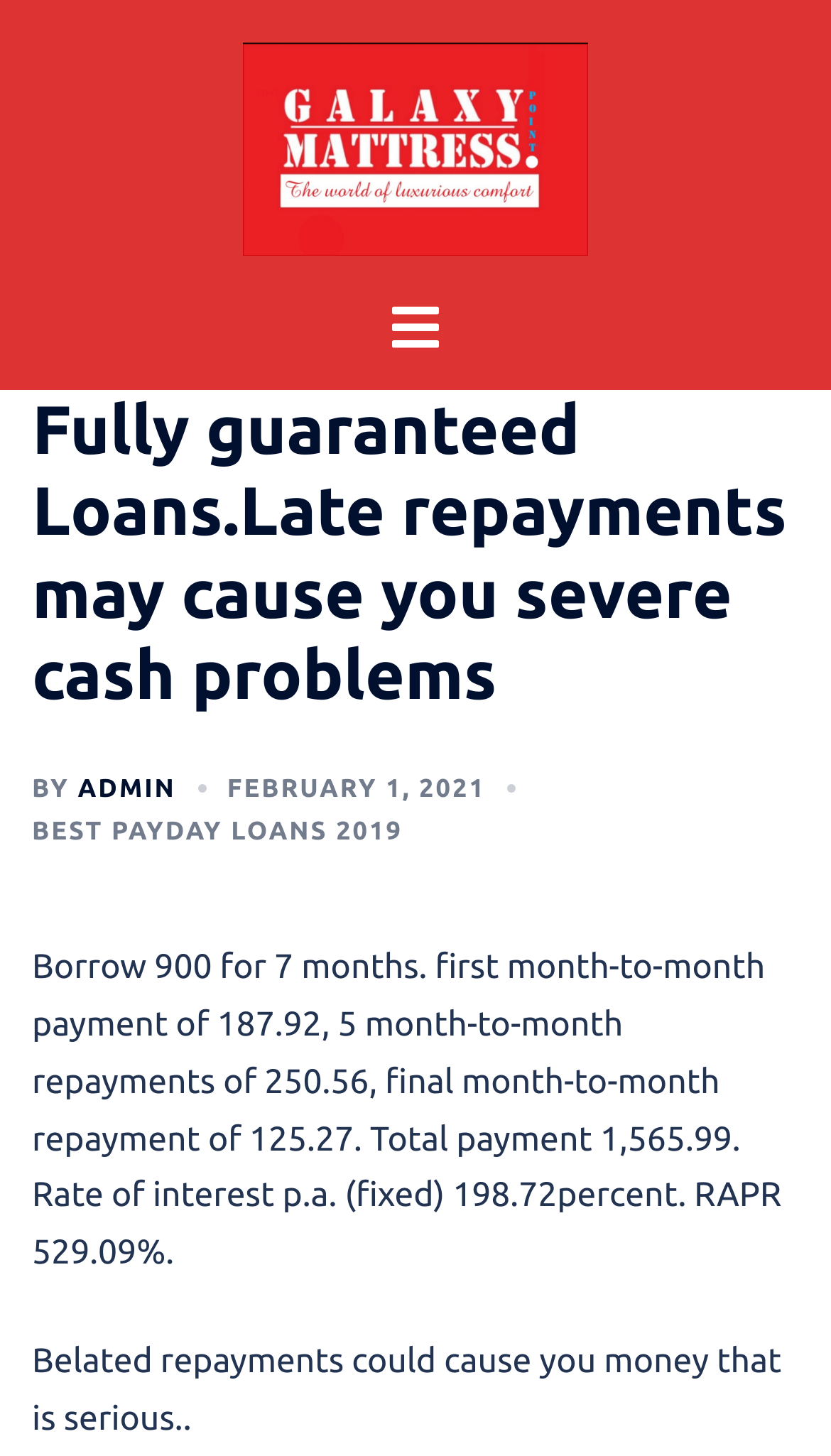Bounding box coordinates are specified in the format (top-left x, top-left y, bottom-right x, bottom-right y). All values are floating point numbers bounded between 0 and 1. Please provide the bounding box coordinate of the region this sentence describes: February 1, 2021February 1, 2021

[0.273, 0.532, 0.585, 0.551]